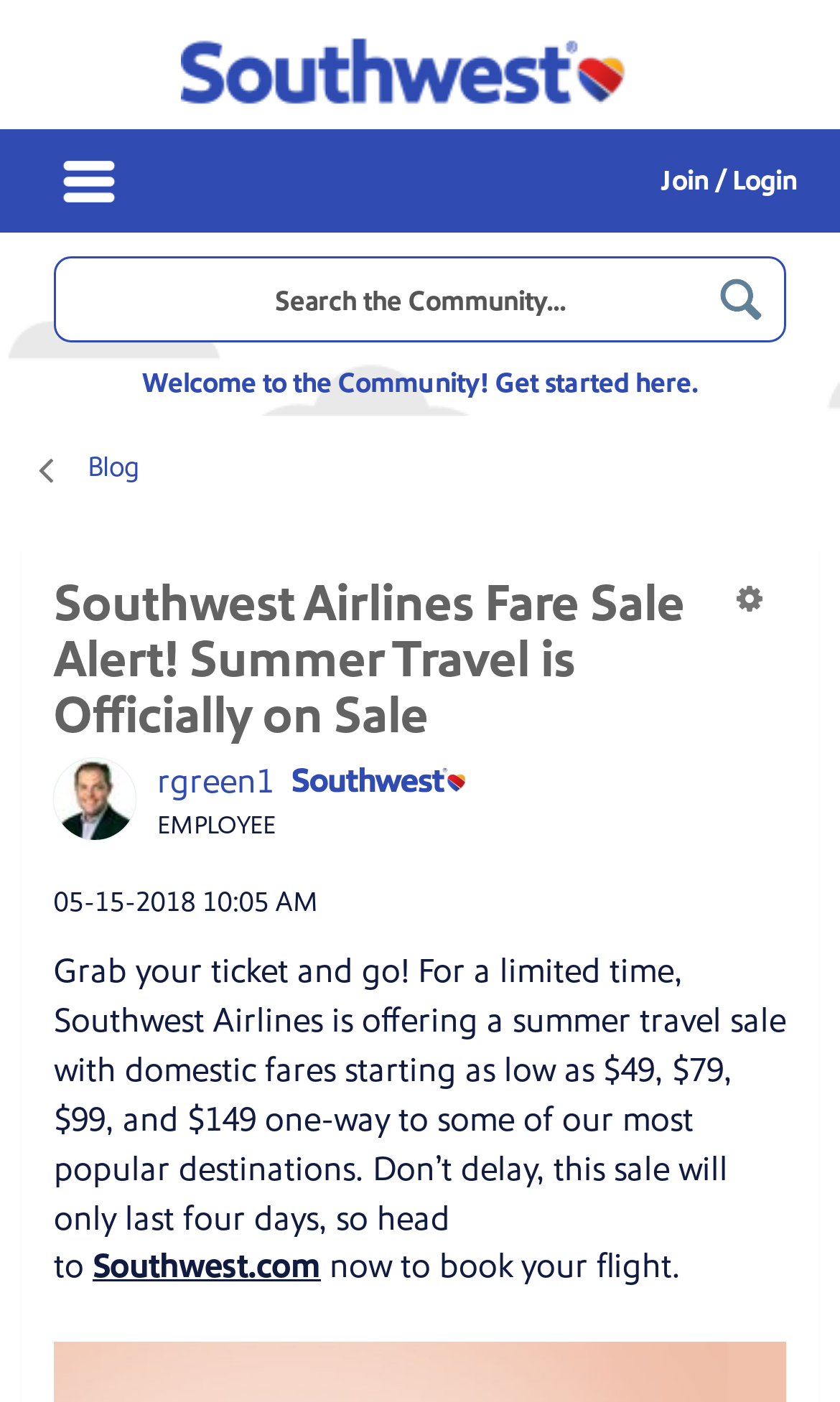Is the user logged in?
Refer to the image and give a detailed answer to the query.

I found that the user is not logged in by looking at the top right corner of the webpage, which has a 'Join / Login' link, indicating that the user is not currently logged in.